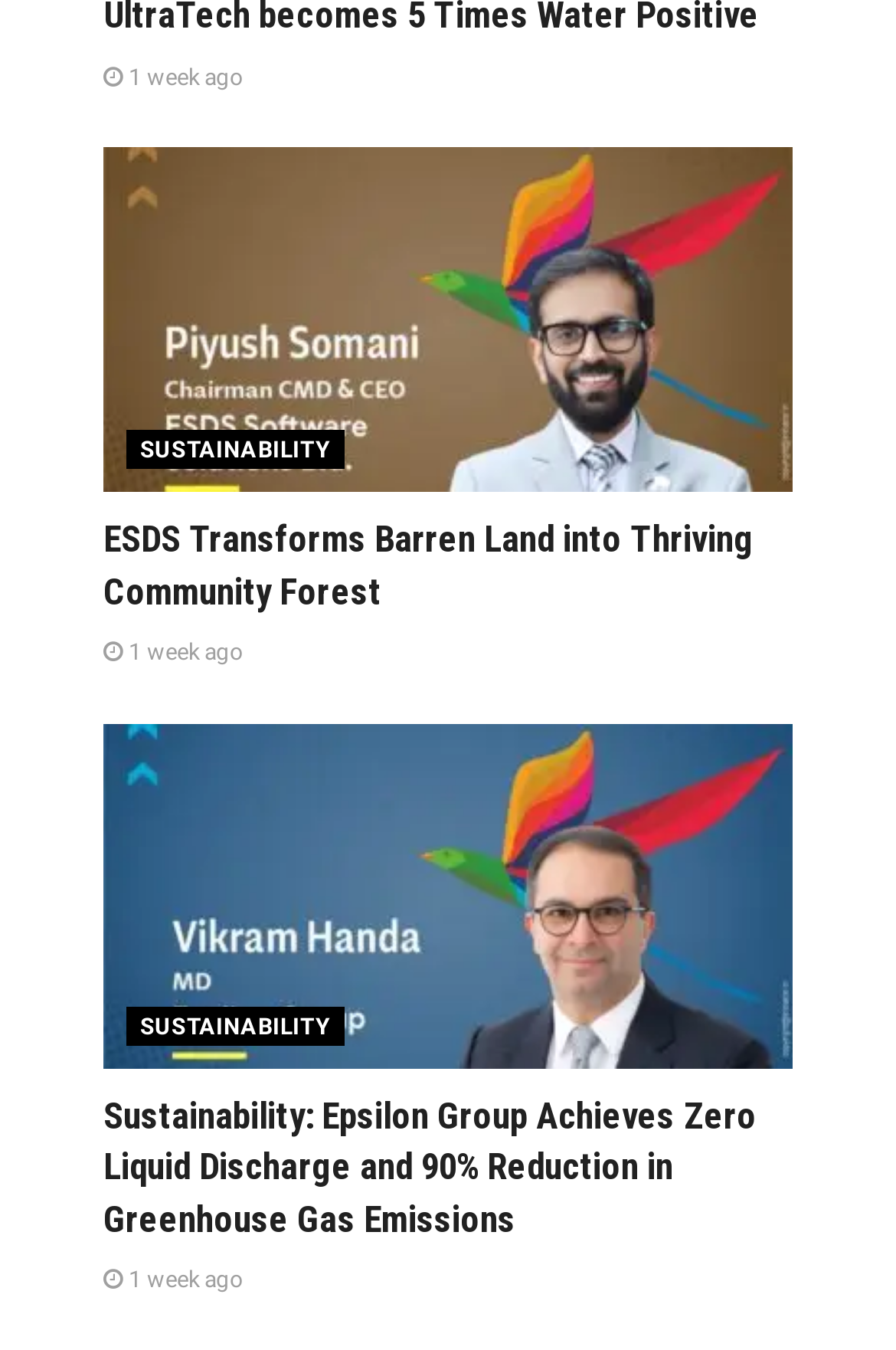Specify the bounding box coordinates of the area that needs to be clicked to achieve the following instruction: "Click on the 'Sustainability: Epsilon Group Achieves Zero Liquid Discharge and 90% Reduction in Greenhouse Gas Emissions' link".

[0.115, 0.497, 0.844, 0.606]